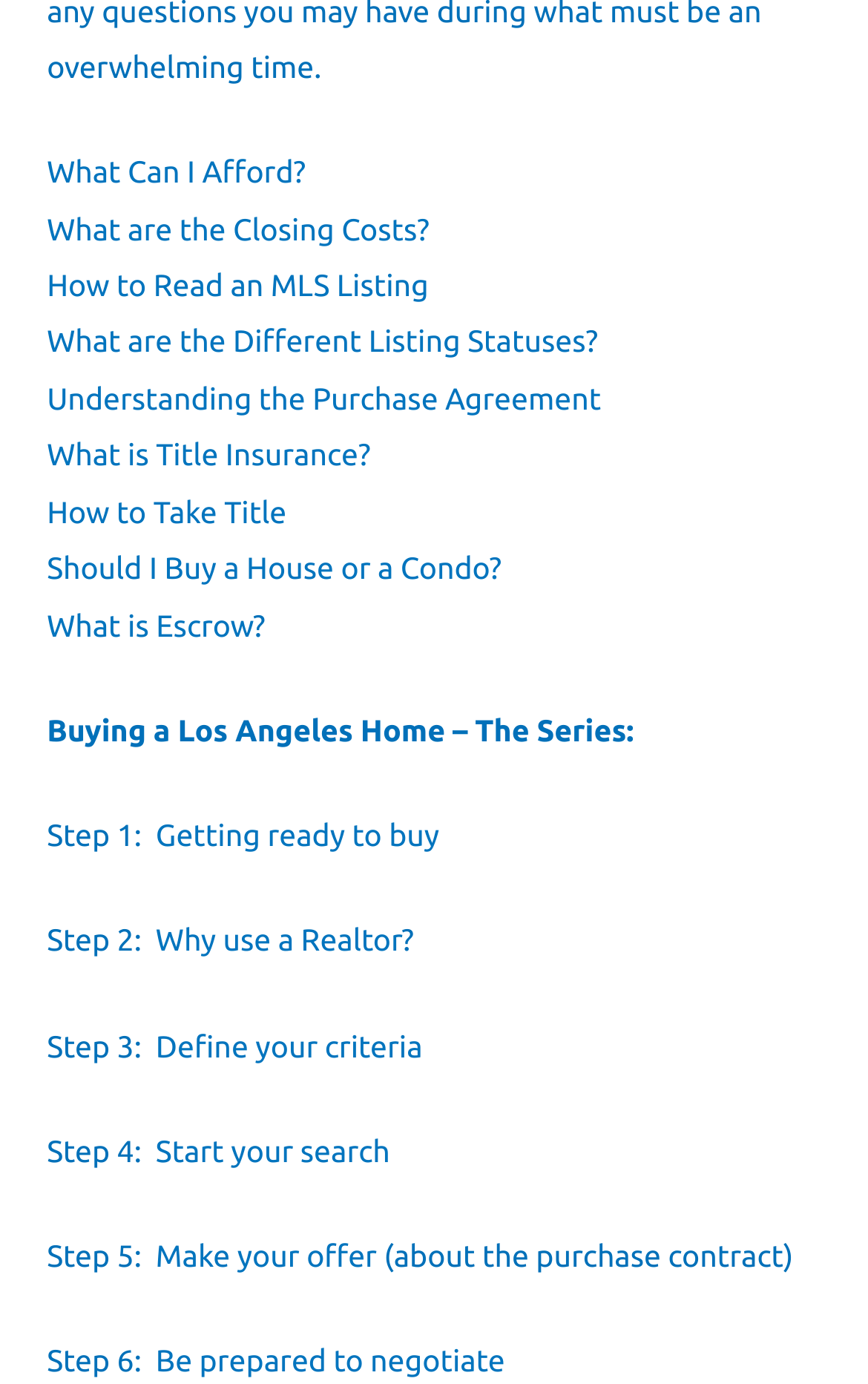Given the description "What is Escrow", determine the bounding box of the corresponding UI element.

[0.054, 0.438, 0.291, 0.464]